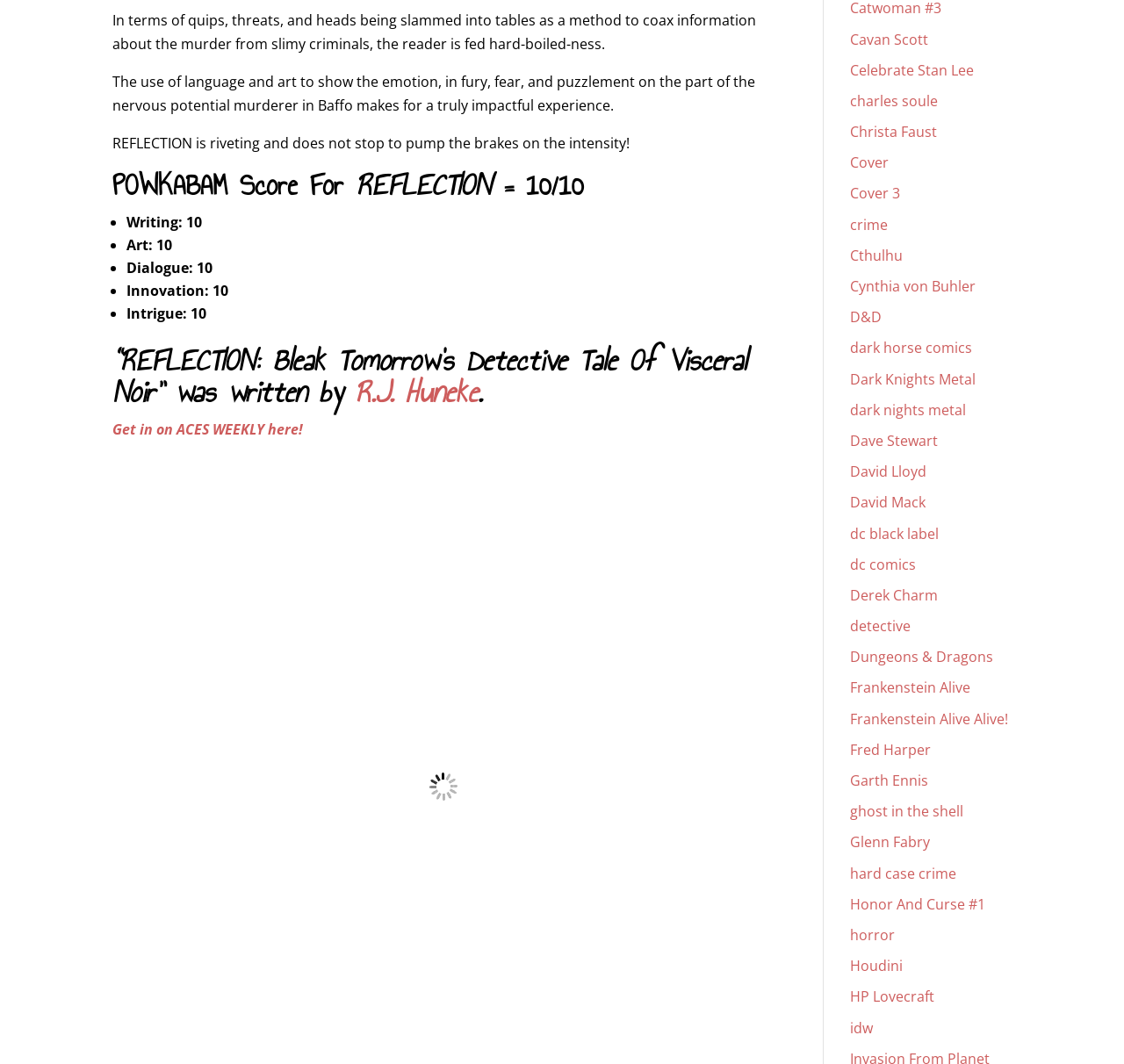What is the score of REFLECTION?
Answer briefly with a single word or phrase based on the image.

10/10